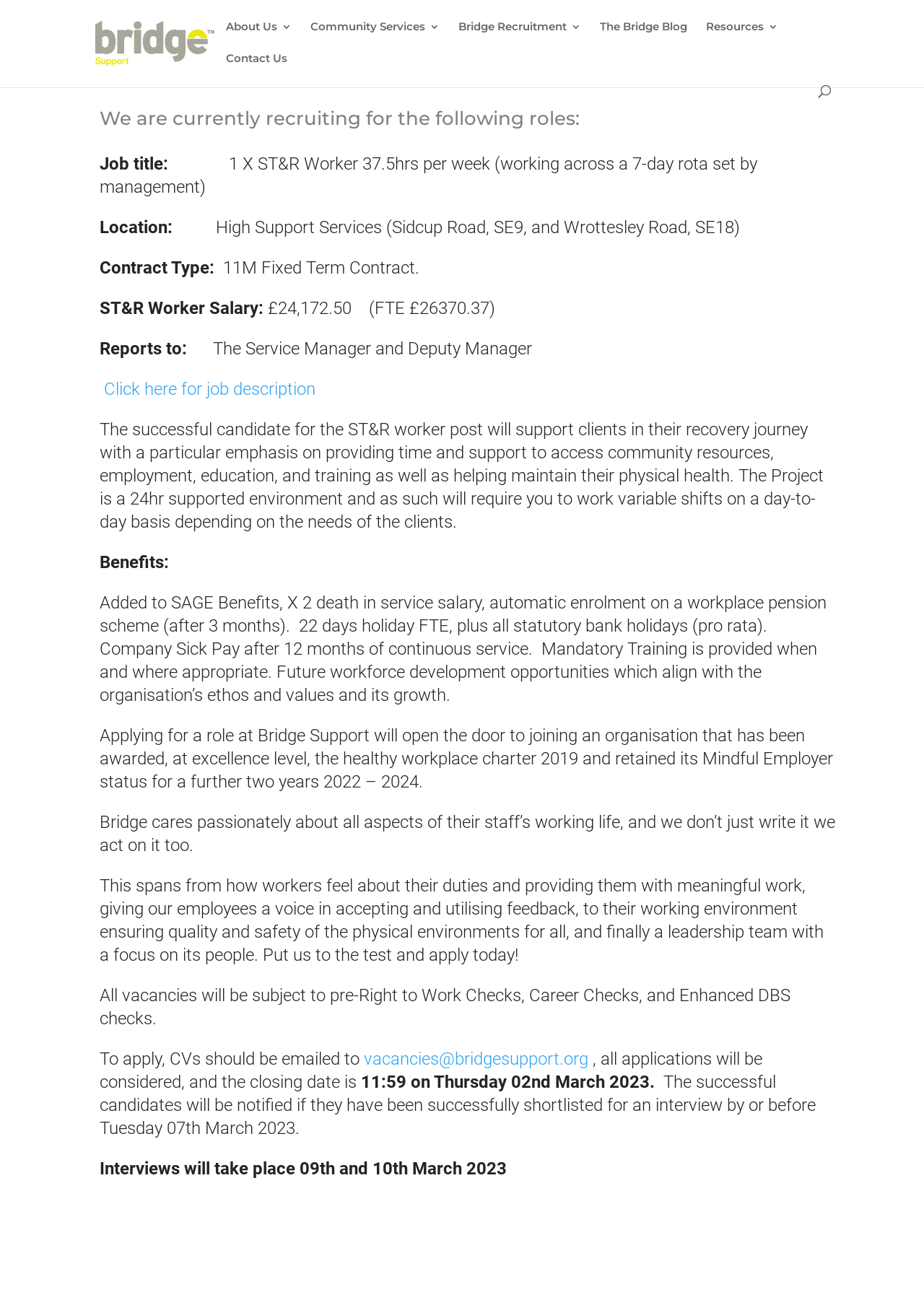Please provide the bounding box coordinates for the element that needs to be clicked to perform the following instruction: "Read the Bridge Blog". The coordinates should be given as four float numbers between 0 and 1, i.e., [left, top, right, bottom].

[0.649, 0.017, 0.744, 0.041]